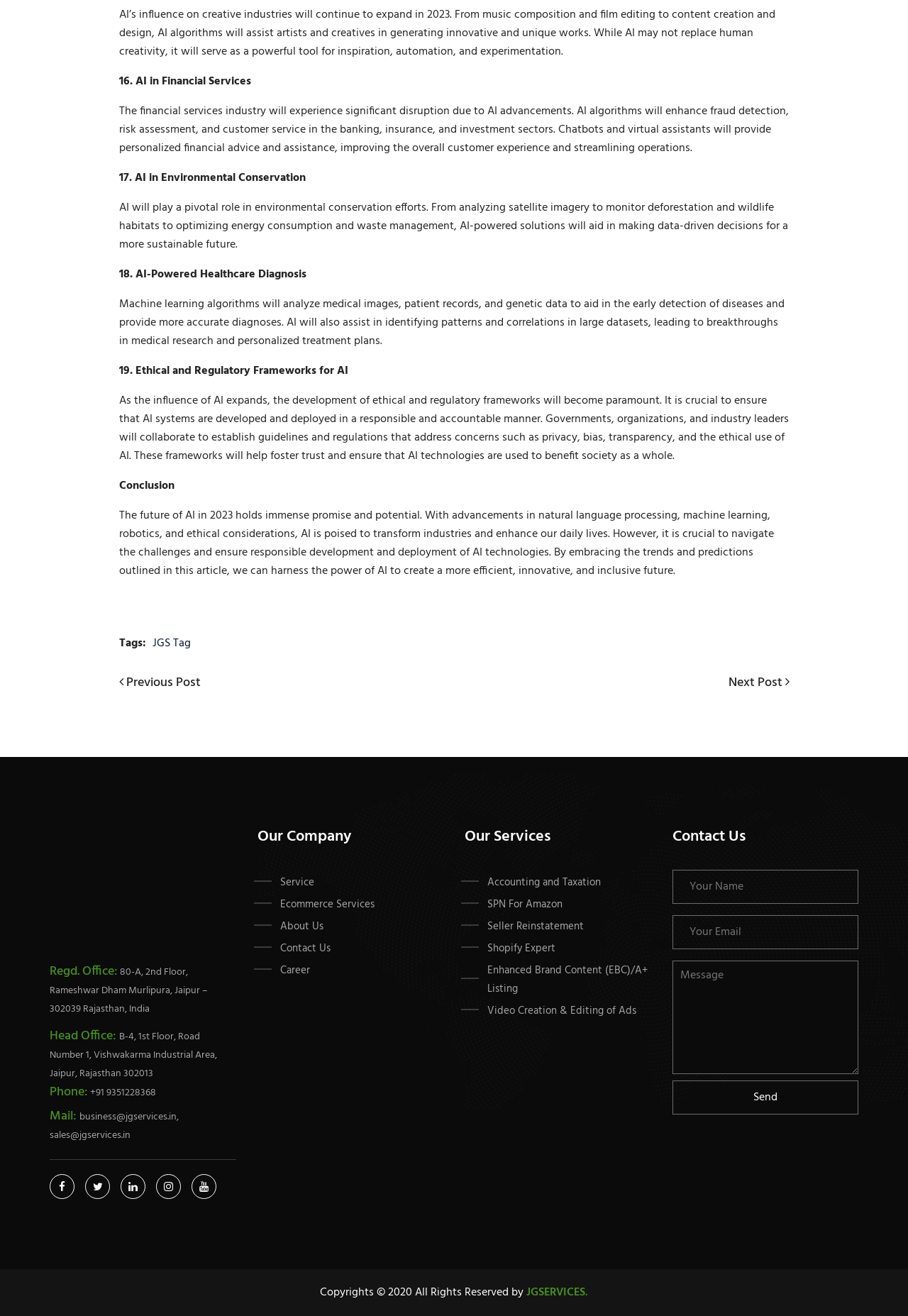Identify the bounding box coordinates of the clickable region necessary to fulfill the following instruction: "Click on the 'JGS Tag' link". The bounding box coordinates should be four float numbers between 0 and 1, i.e., [left, top, right, bottom].

[0.168, 0.482, 0.21, 0.496]